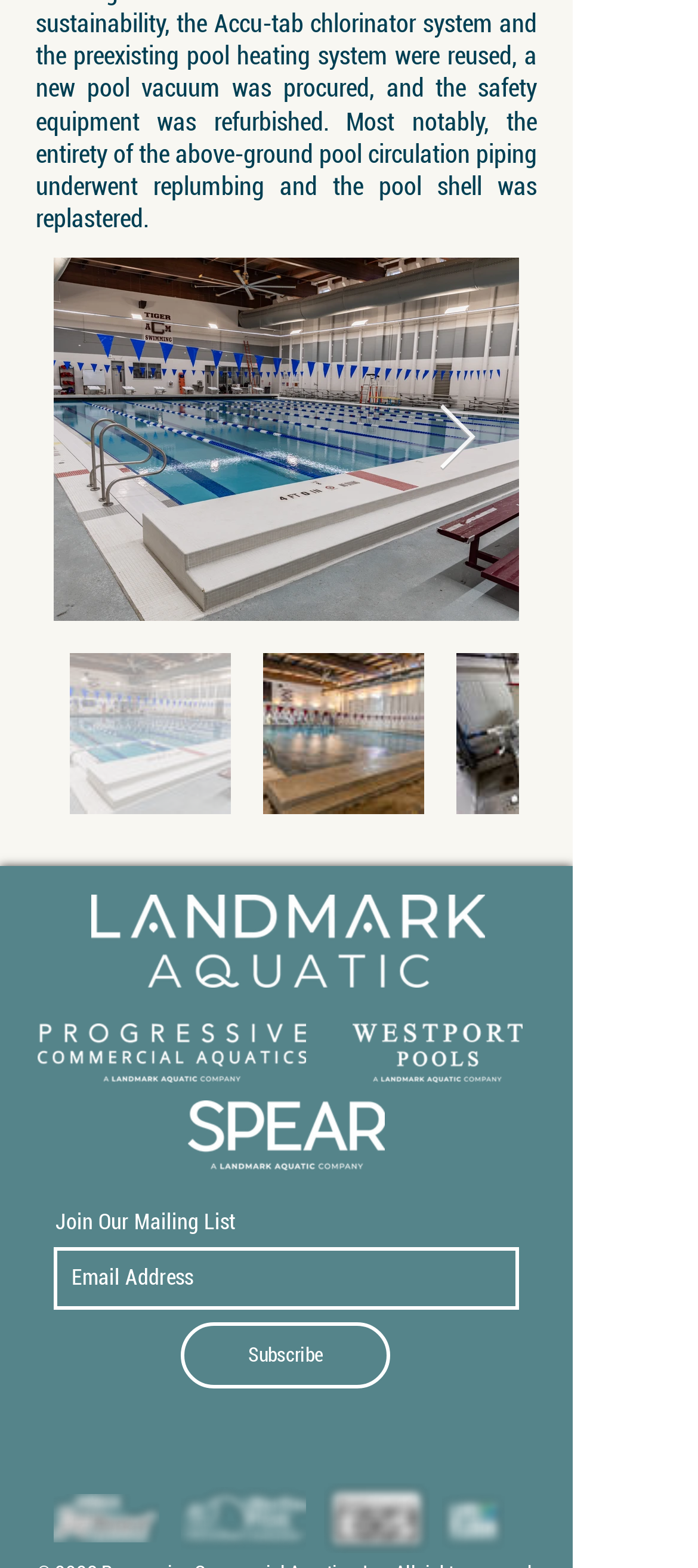Using the description "aria-label="Email Address" name="email" placeholder="Email Address"", locate and provide the bounding box of the UI element.

[0.077, 0.796, 0.744, 0.836]